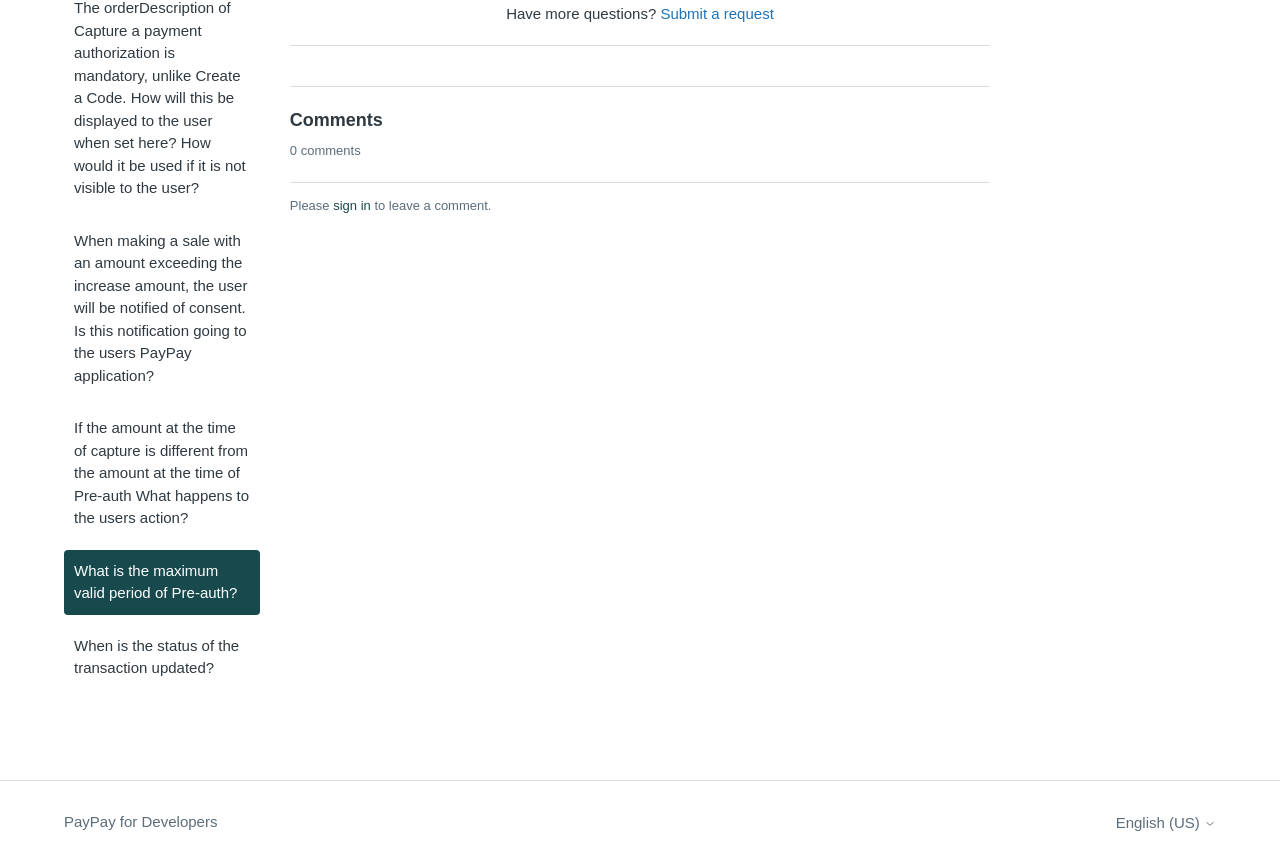Given the element description Submit a request, identify the bounding box coordinates for the UI element on the webpage screenshot. The format should be (top-left x, top-left y, bottom-right x, bottom-right y), with values between 0 and 1.

[0.516, 0.006, 0.605, 0.025]